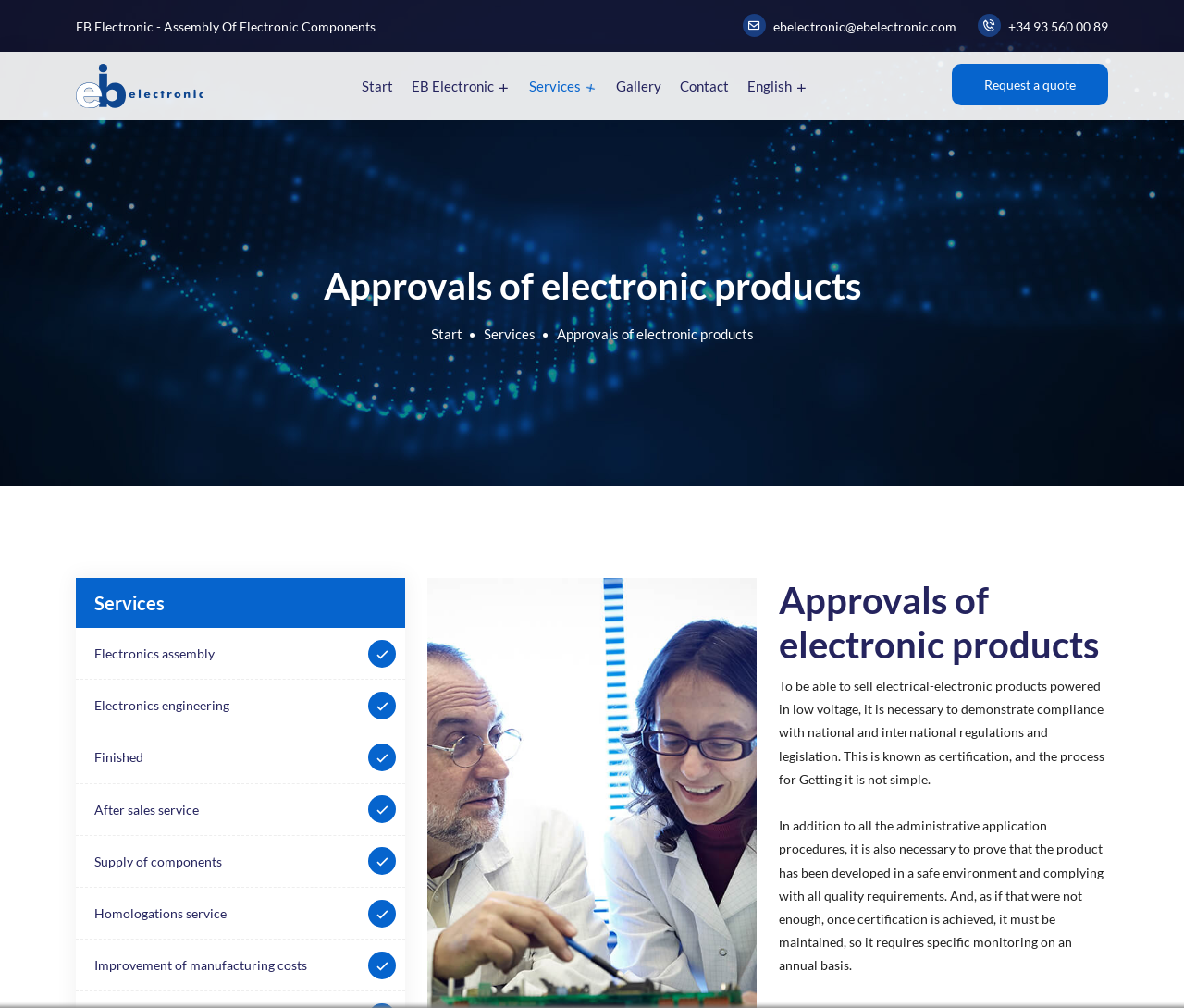What is the company name?
Respond with a short answer, either a single word or a phrase, based on the image.

EB Electronic